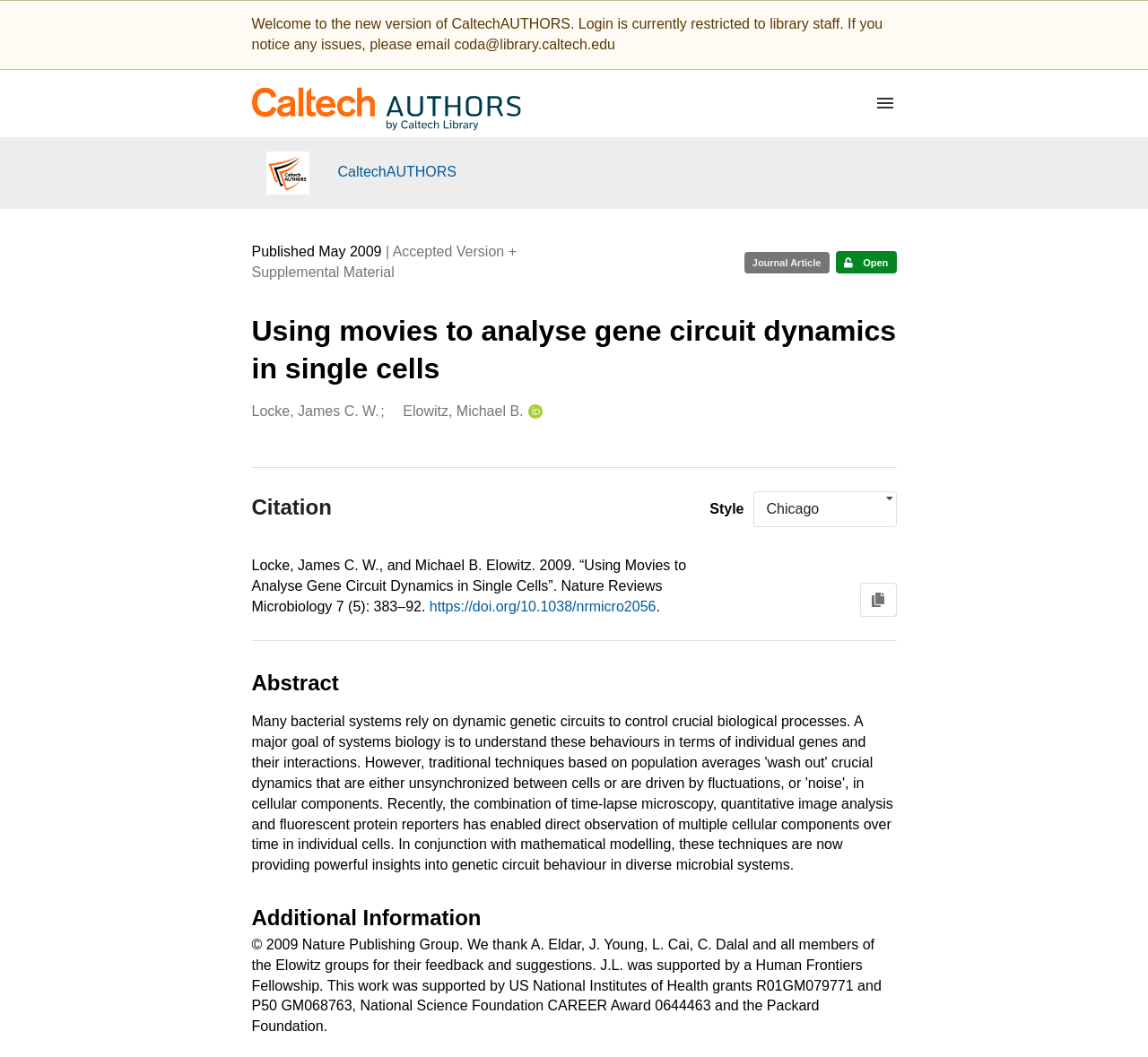Analyze the image and provide a detailed answer to the question: Who are the creators of the journal article?

I found the creators by looking at the 'Creators and contributors' region, where it lists 'Locke, James C. W.' and 'Elowitz, Michael B.' as the creators.